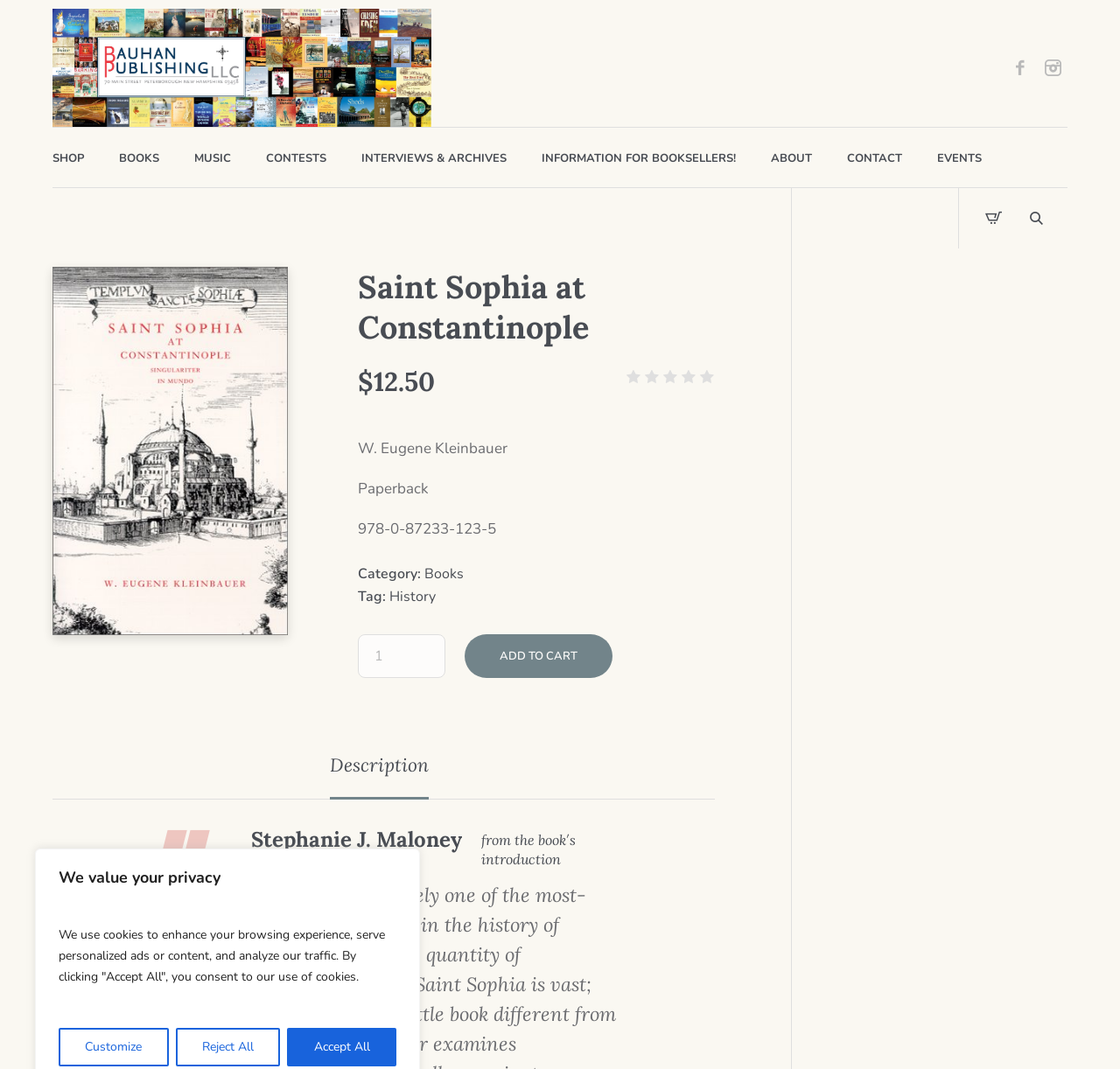Predict the bounding box coordinates of the area that should be clicked to accomplish the following instruction: "Read the book description". The bounding box coordinates should consist of four float numbers between 0 and 1, i.e., [left, top, right, bottom].

[0.294, 0.691, 0.383, 0.747]